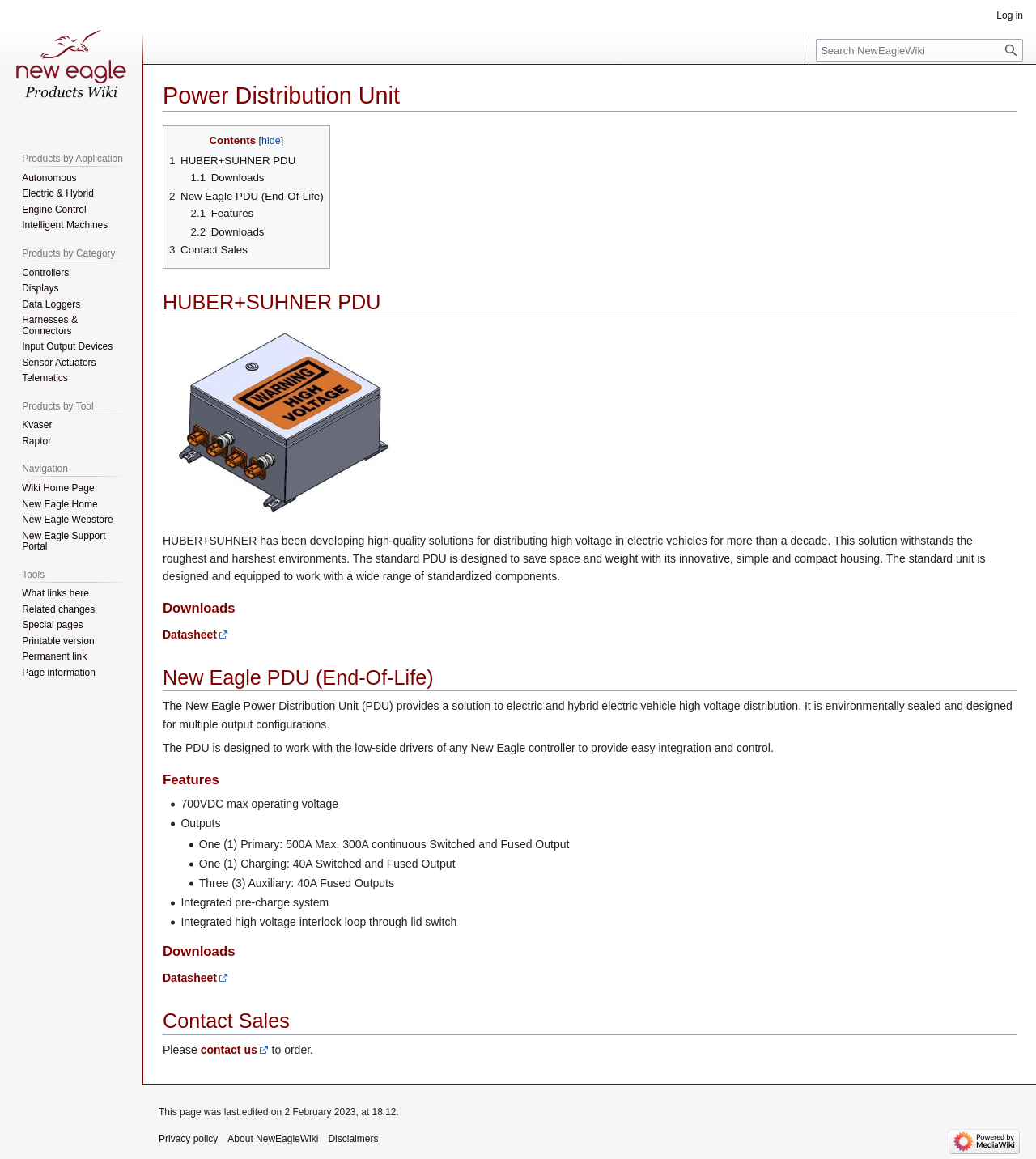What is the contact information for ordering the PDU?
Please provide an in-depth and detailed response to the question.

The contact information for ordering the PDU can be found in the 'Contact Sales' section, where it is stated 'Please contact us to order'.